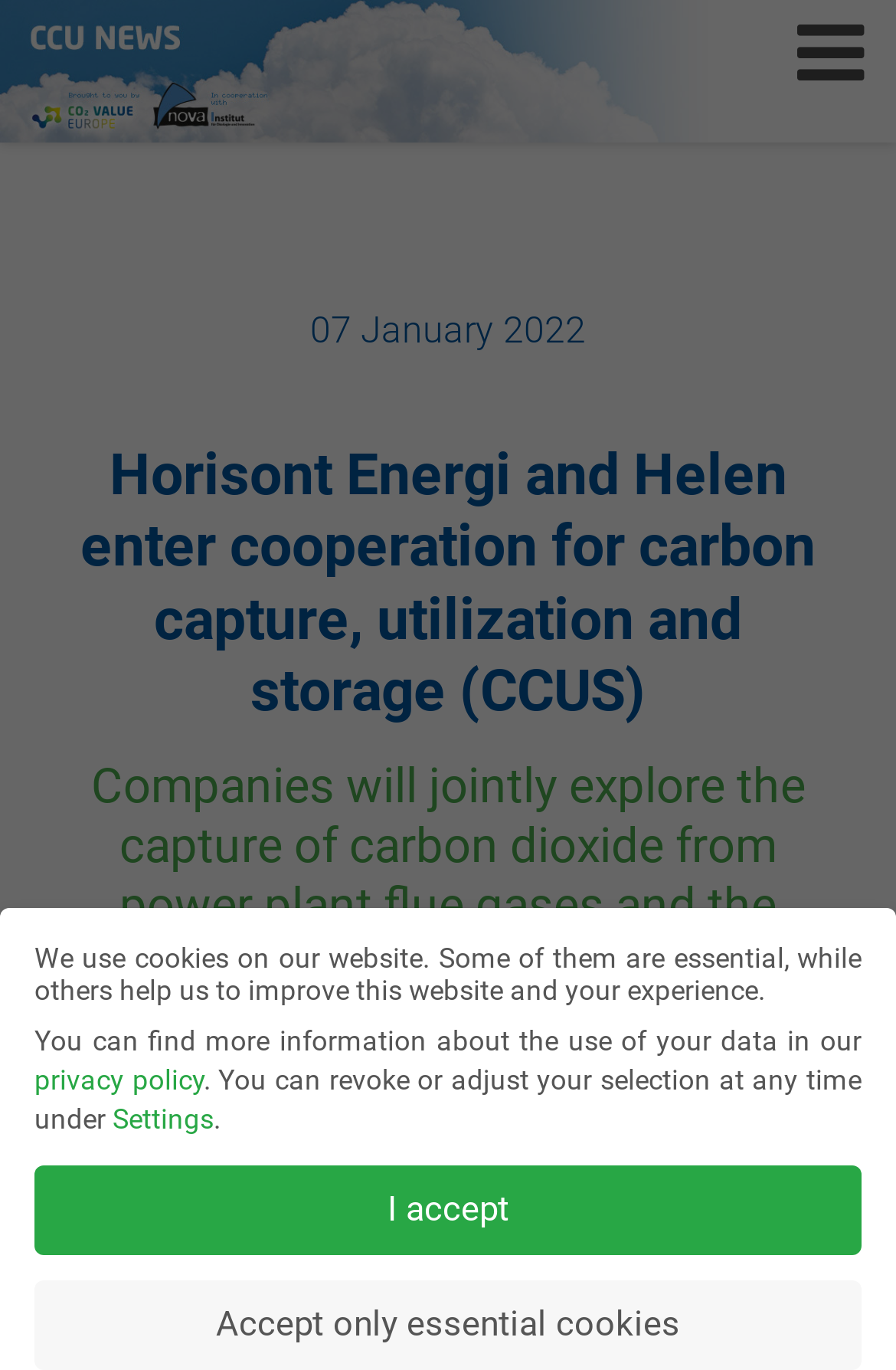What is the purpose of the cooperation between Horisont Energi and Helen?
Please provide a comprehensive and detailed answer to the question.

The purpose of the cooperation between Horisont Energi and Helen can be inferred from the heading element that reads 'Horisont Energi and Helen enter cooperation for carbon capture, utilization and storage (CCUS)'. This suggests that the cooperation is focused on carbon capture, utilization, and storage.